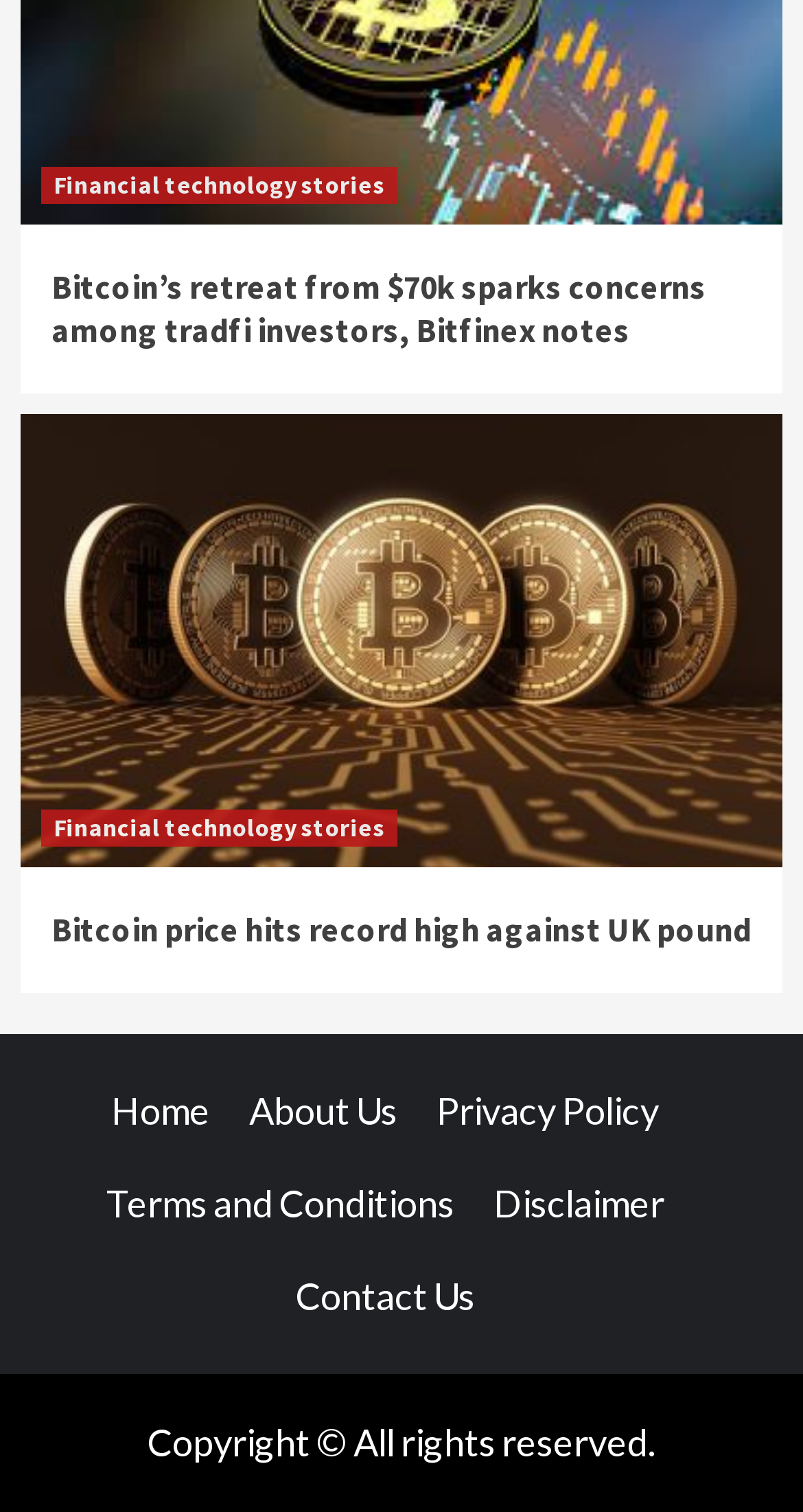How many news articles are displayed?
Please give a detailed and elaborate explanation in response to the question.

I counted the number of headings that seem to be news article titles, which are 'Bitcoin’s retreat from $70k sparks concerns among tradfi investors, Bitfinex notes' and 'Bitcoin price hits record high against UK pound'. There are two of them.